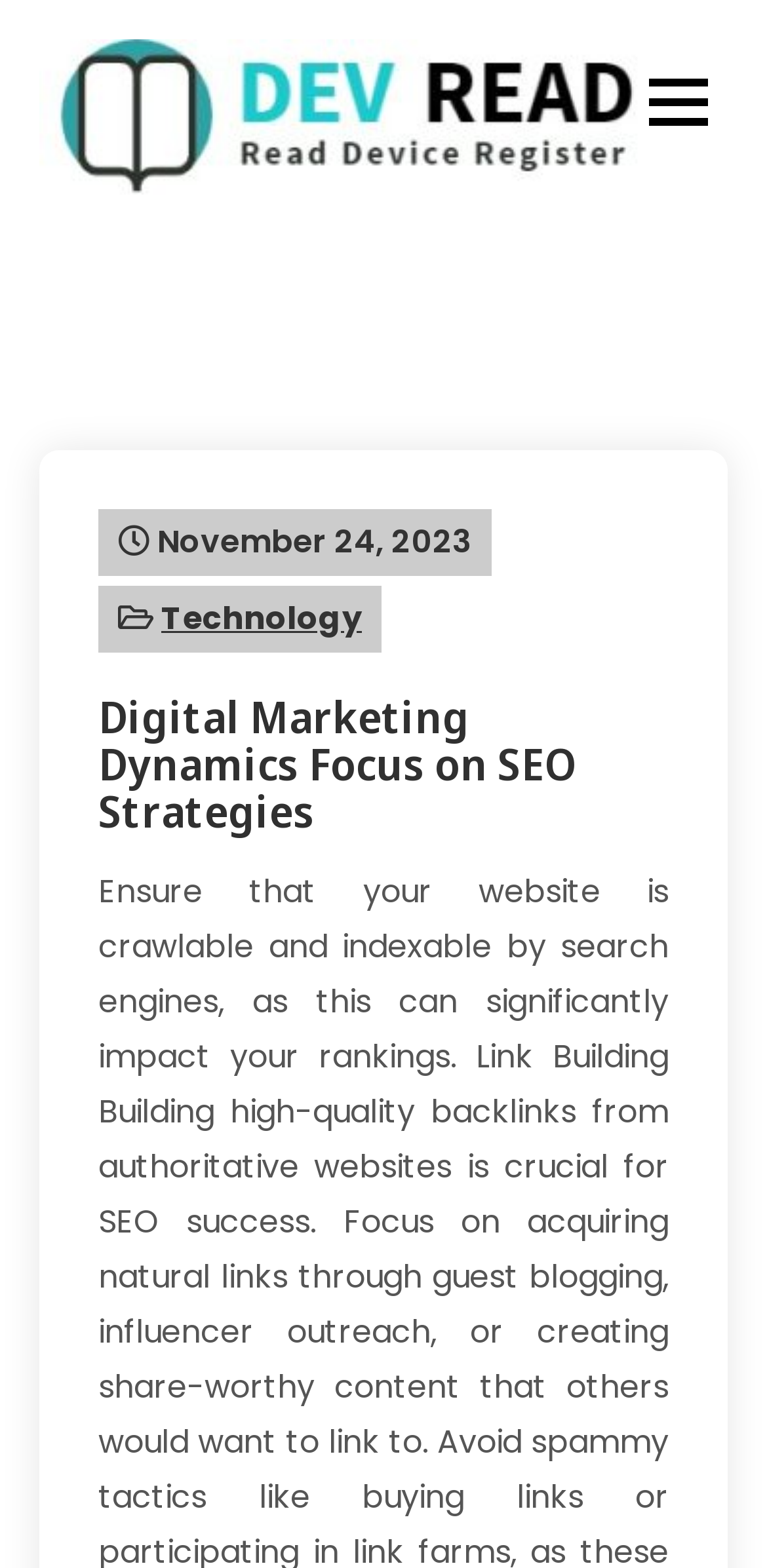Extract the bounding box of the UI element described as: "parent_node: DEV READ".

[0.051, 0.025, 0.872, 0.124]